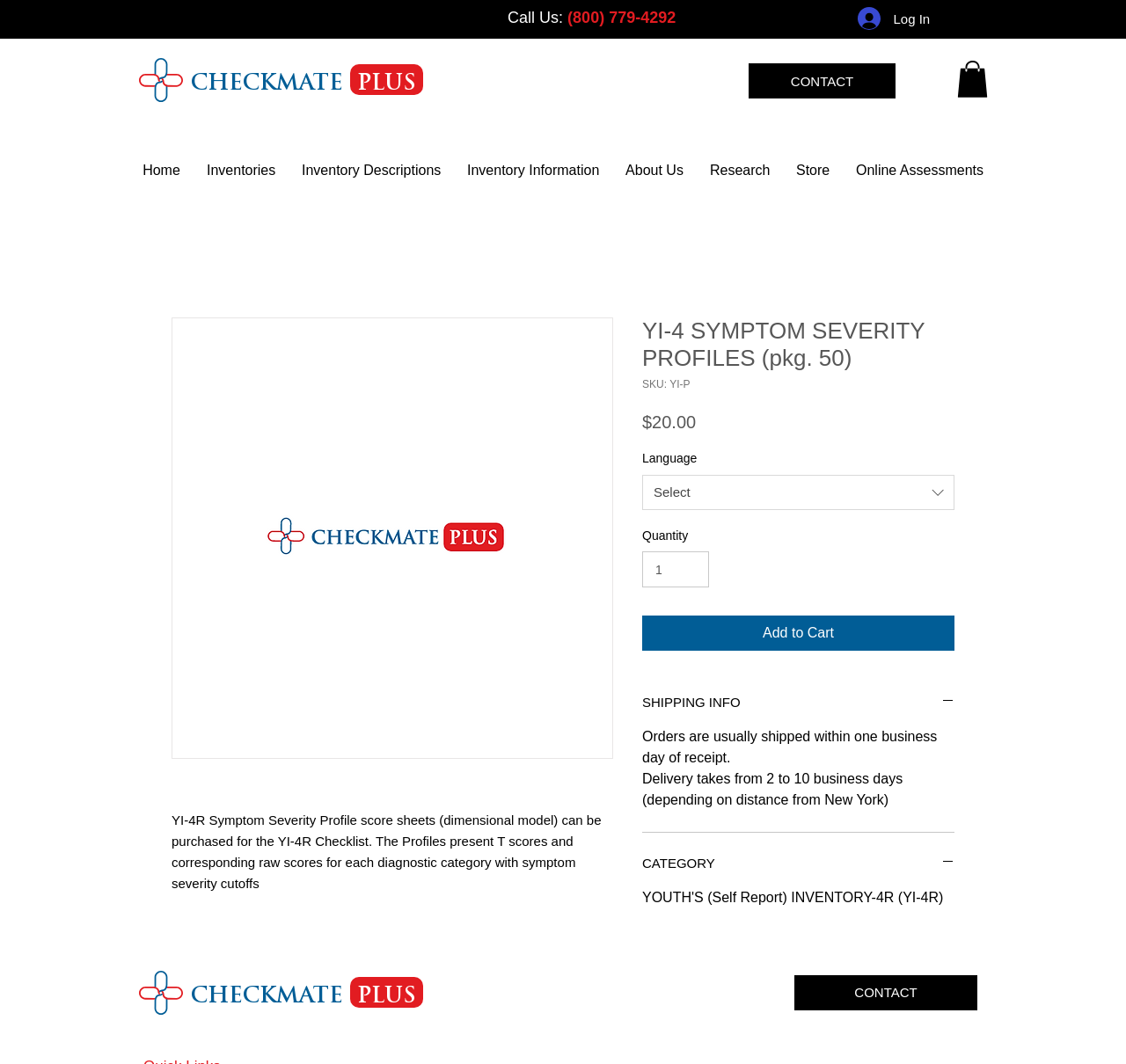Given the description "Inventory Information", determine the bounding box of the corresponding UI element.

[0.403, 0.143, 0.544, 0.177]